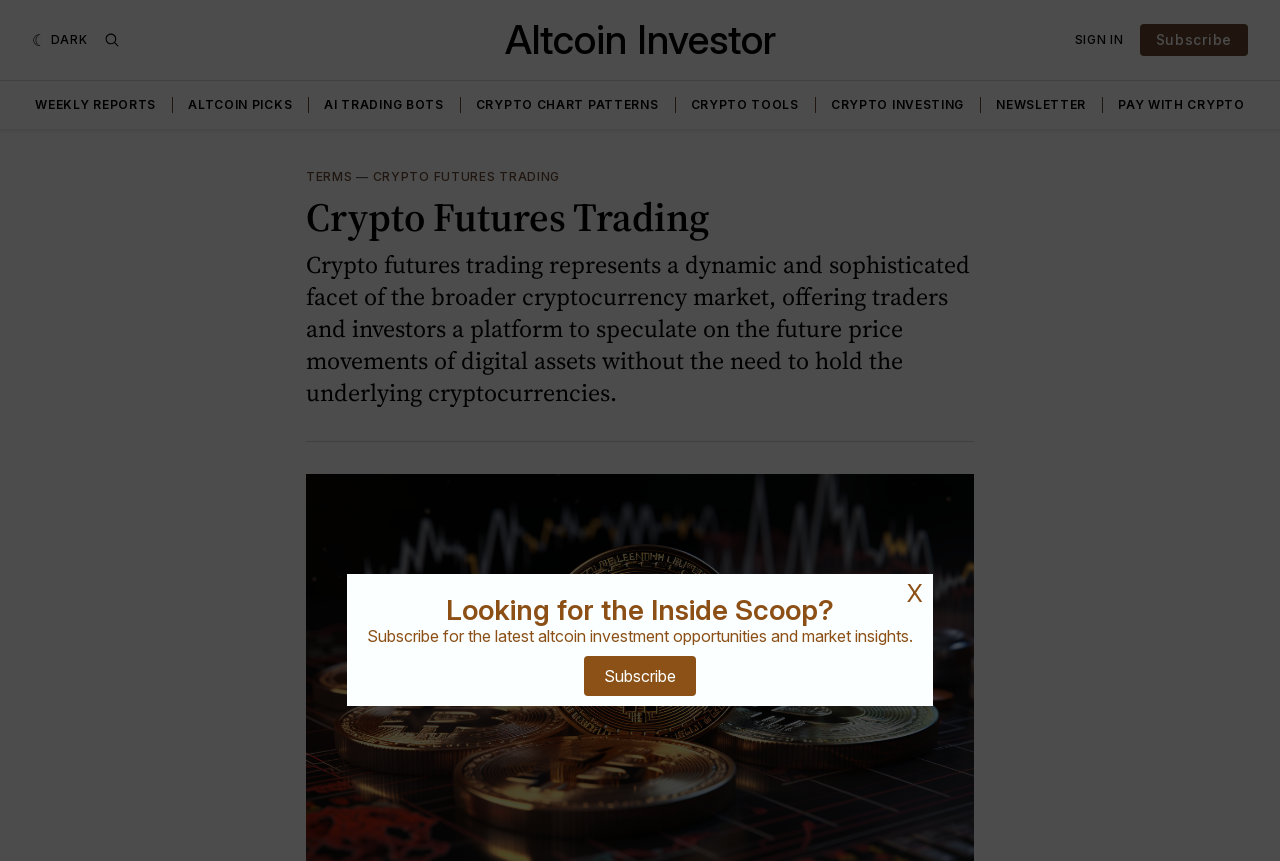Please find the bounding box coordinates of the element that must be clicked to perform the given instruction: "Click on Become a Supplier". The coordinates should be four float numbers from 0 to 1, i.e., [left, top, right, bottom].

None